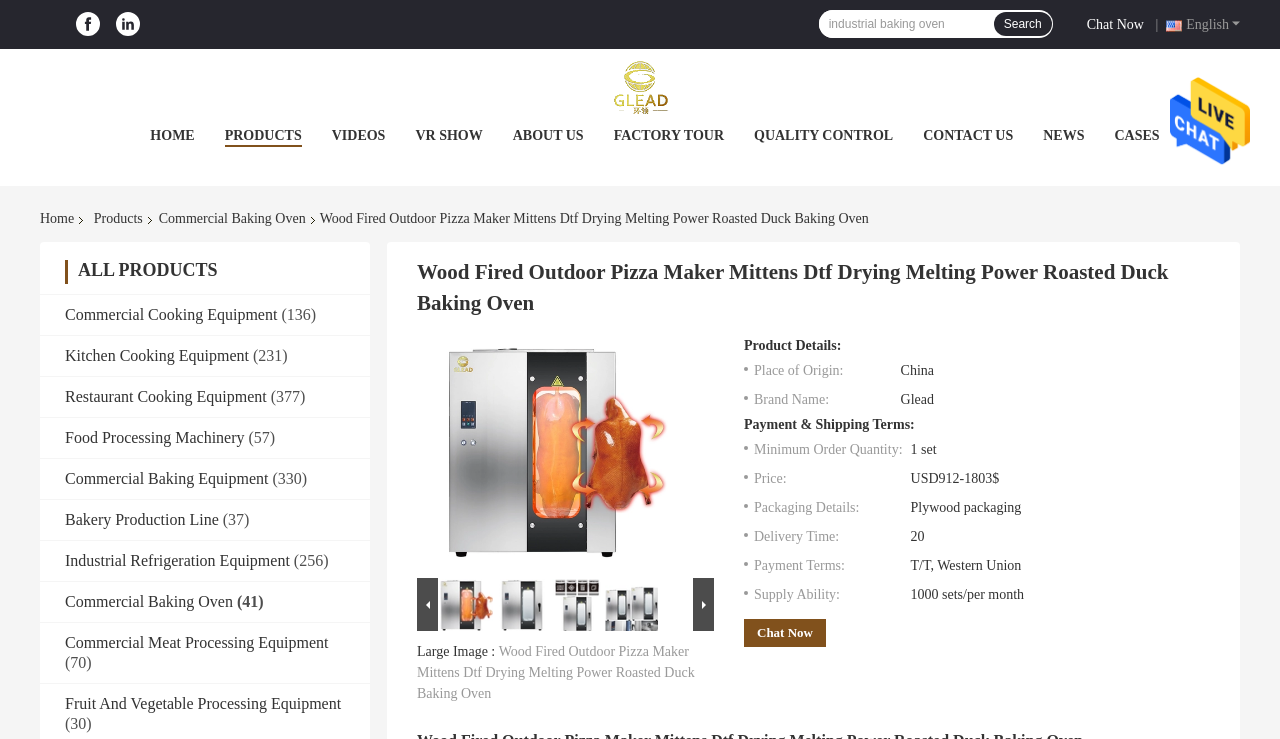Predict the bounding box of the UI element that fits this description: "Commercial Meat Processing Equipment".

[0.051, 0.858, 0.257, 0.881]